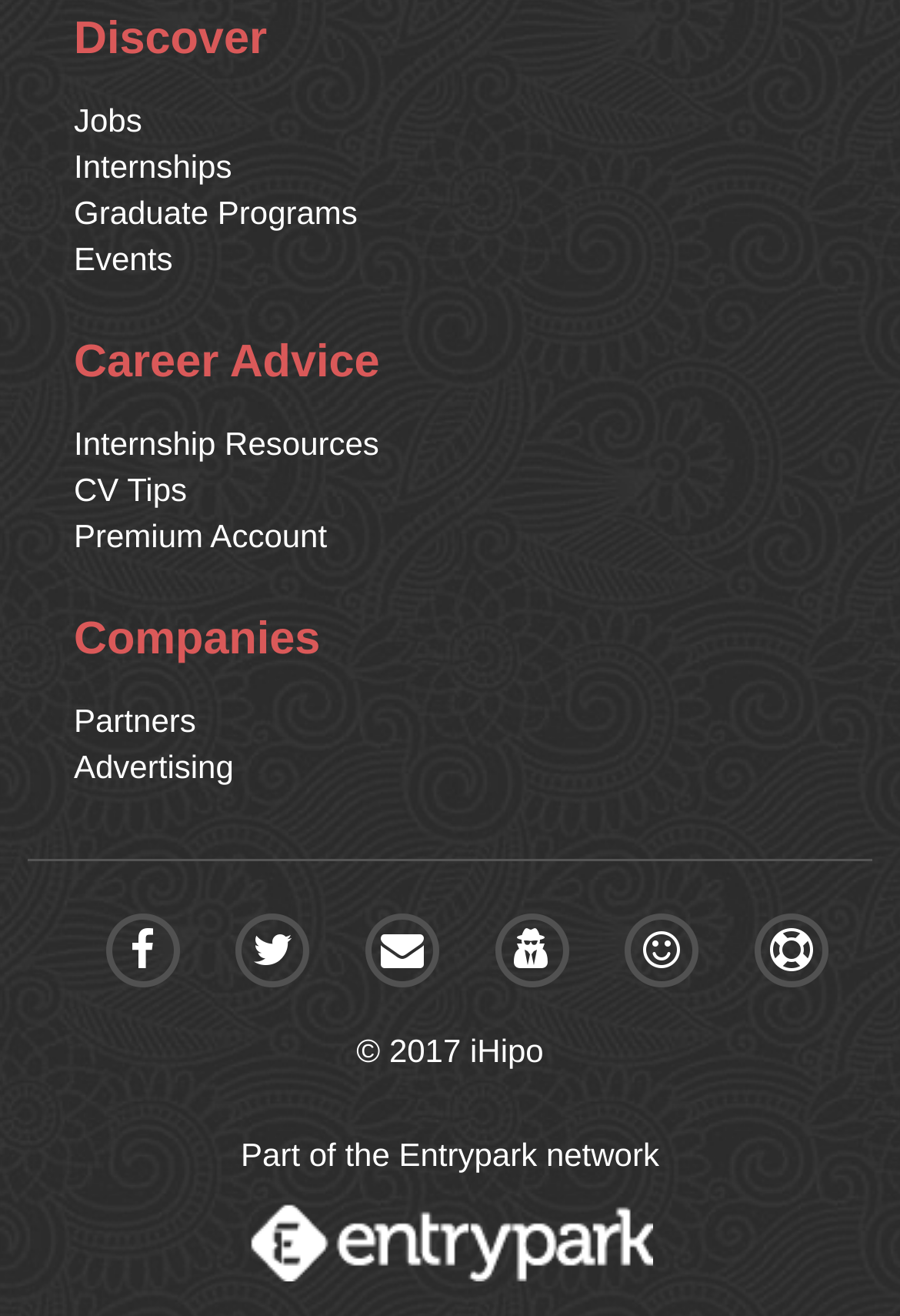Respond to the following question using a concise word or phrase: 
How many social media links are there?

5